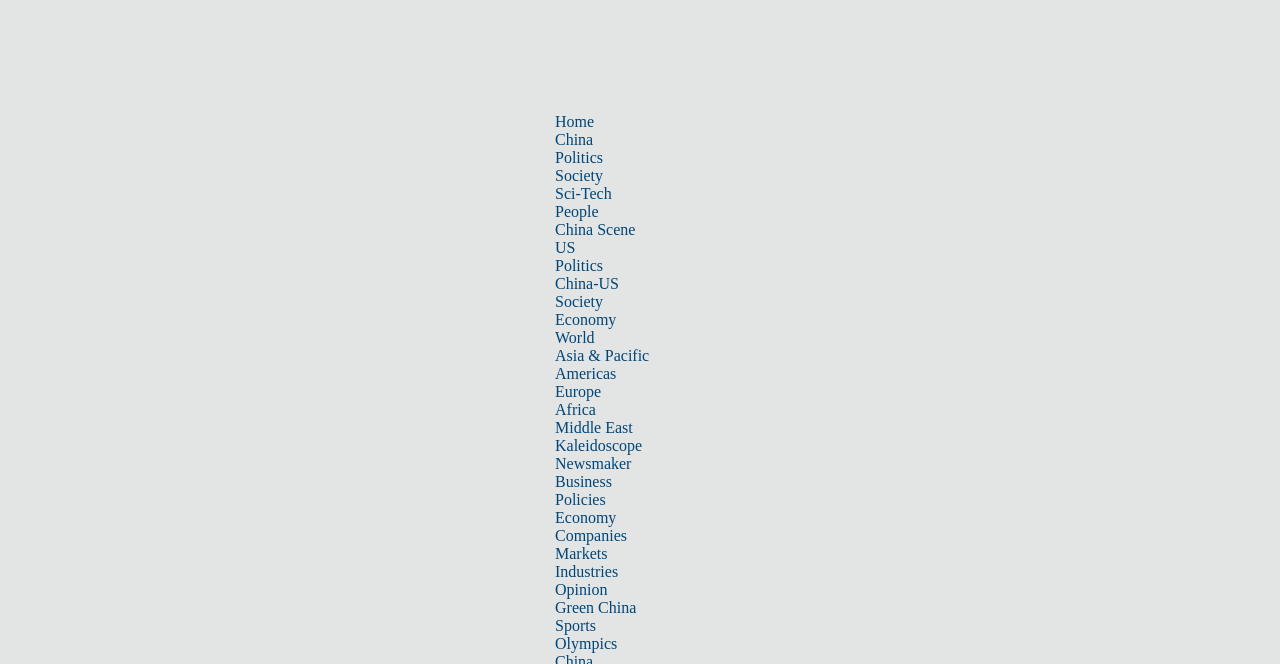Find the bounding box coordinates for the area that should be clicked to accomplish the instruction: "View Industries".

[0.434, 0.848, 0.483, 0.873]